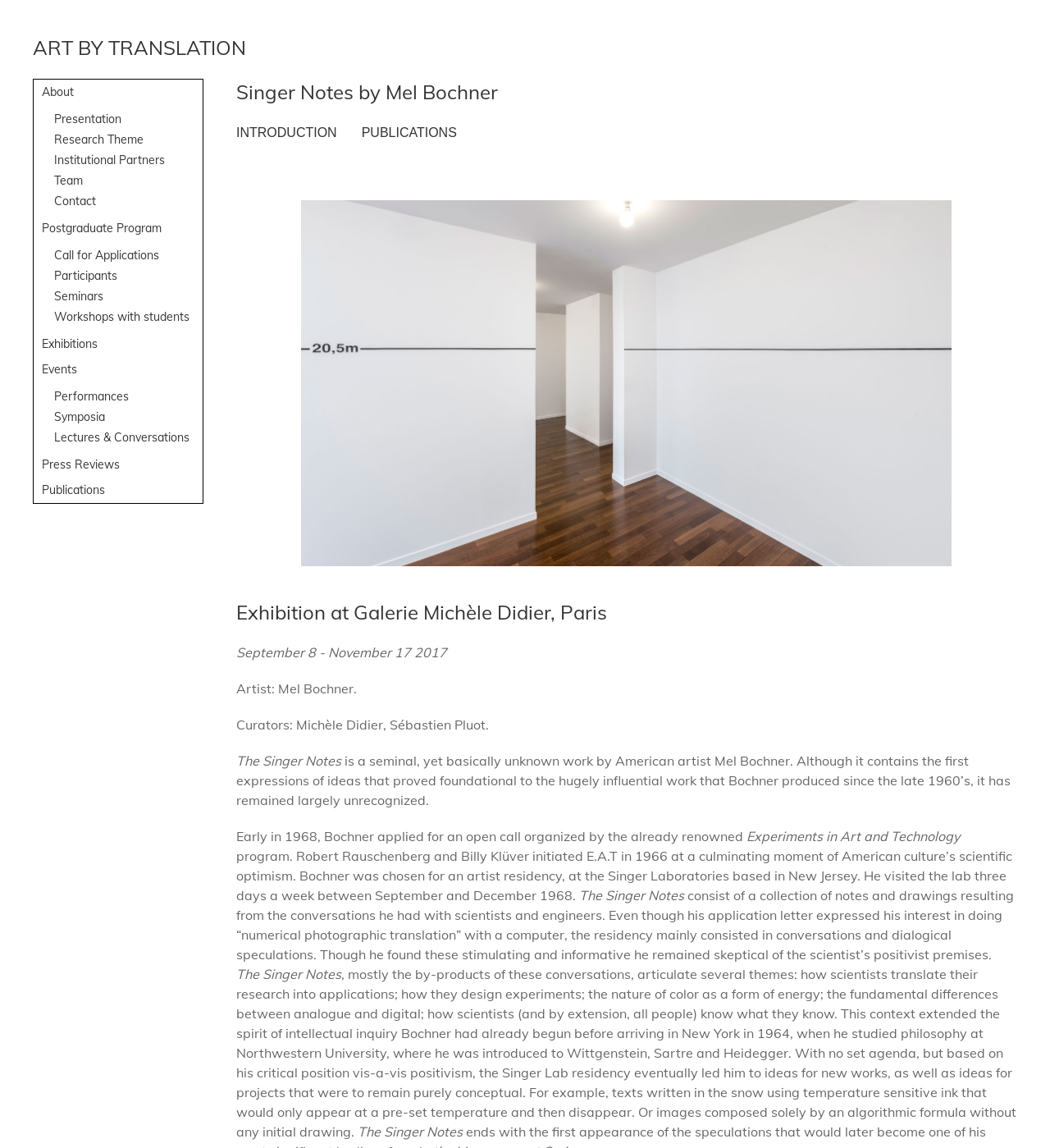Provide a brief response to the question below using one word or phrase:
What is the name of the program initiated by Robert Rauschenberg and Billy Klüver?

Experiments in Art and Technology